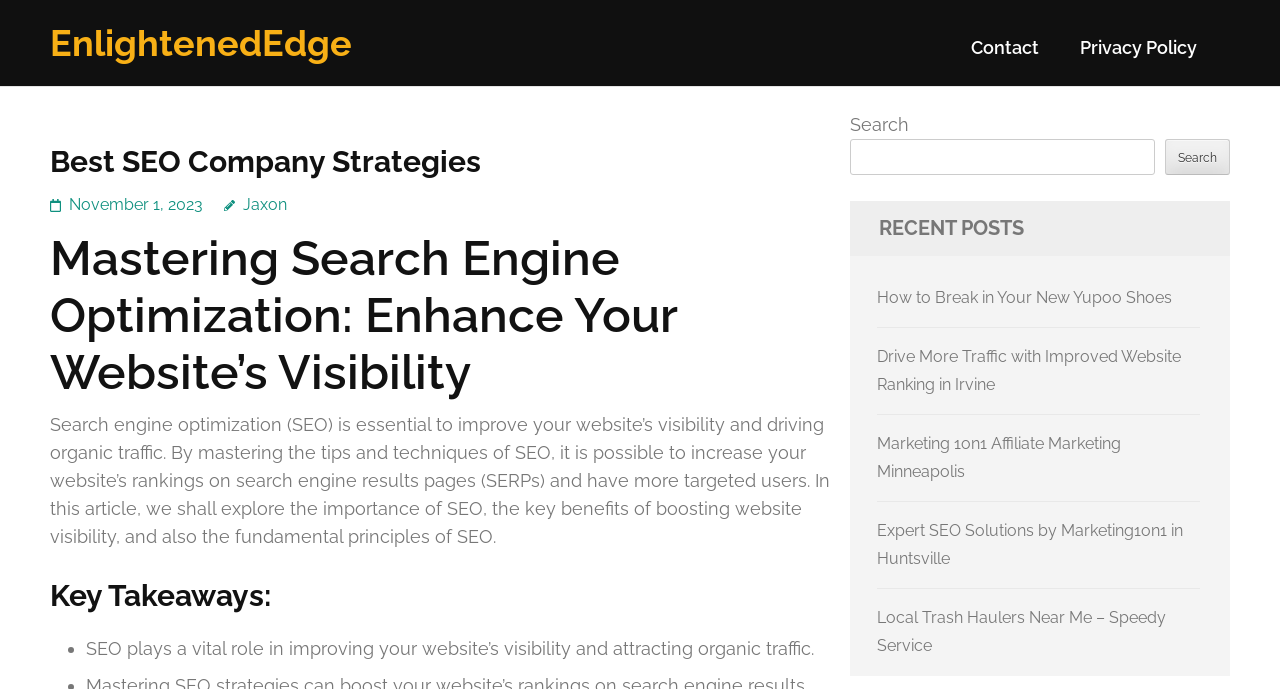Please find the bounding box coordinates of the element's region to be clicked to carry out this instruction: "Search for something".

[0.664, 0.202, 0.902, 0.254]